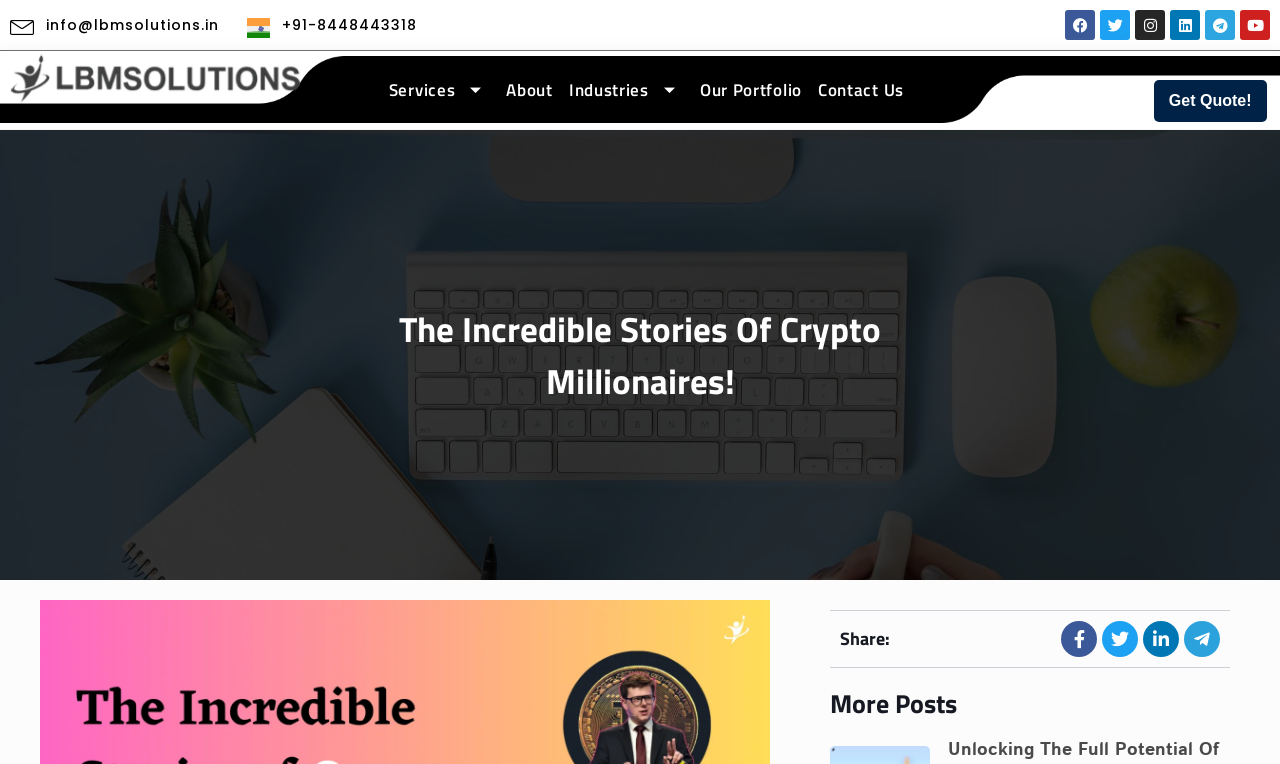Illustrate the webpage's structure and main components comprehensively.

This webpage appears to be the homepage of LBM Solutions, a company that offers services related to cryptocurrency and financial freedom. At the top left corner, there is a contact information section with an email address and a phone number, accompanied by a small icon. 

To the right of the contact information, there are social media links to Facebook, Twitter, Instagram, LinkedIn, Telegram, and YouTube, each represented by its respective icon. 

Below the contact information and social media links, there is a navigation menu with links to Services, About, Industries, Our Portfolio, and Contact Us. 

The main content of the page is headed by a prominent title, "The Incredible Stories Of Crypto Millionaires!", which takes up a significant portion of the page. 

On the right side of the page, there is a call-to-action button "Get Quote!" in a prominent location. 

Further down the page, there is a section with a heading "Share:" followed by social media links to Facebook, Twitter, and LinkedIn, each represented by its respective icon. 

Finally, at the bottom of the page, there is a heading "More Posts", which suggests that there may be additional content or blog posts available on the website.